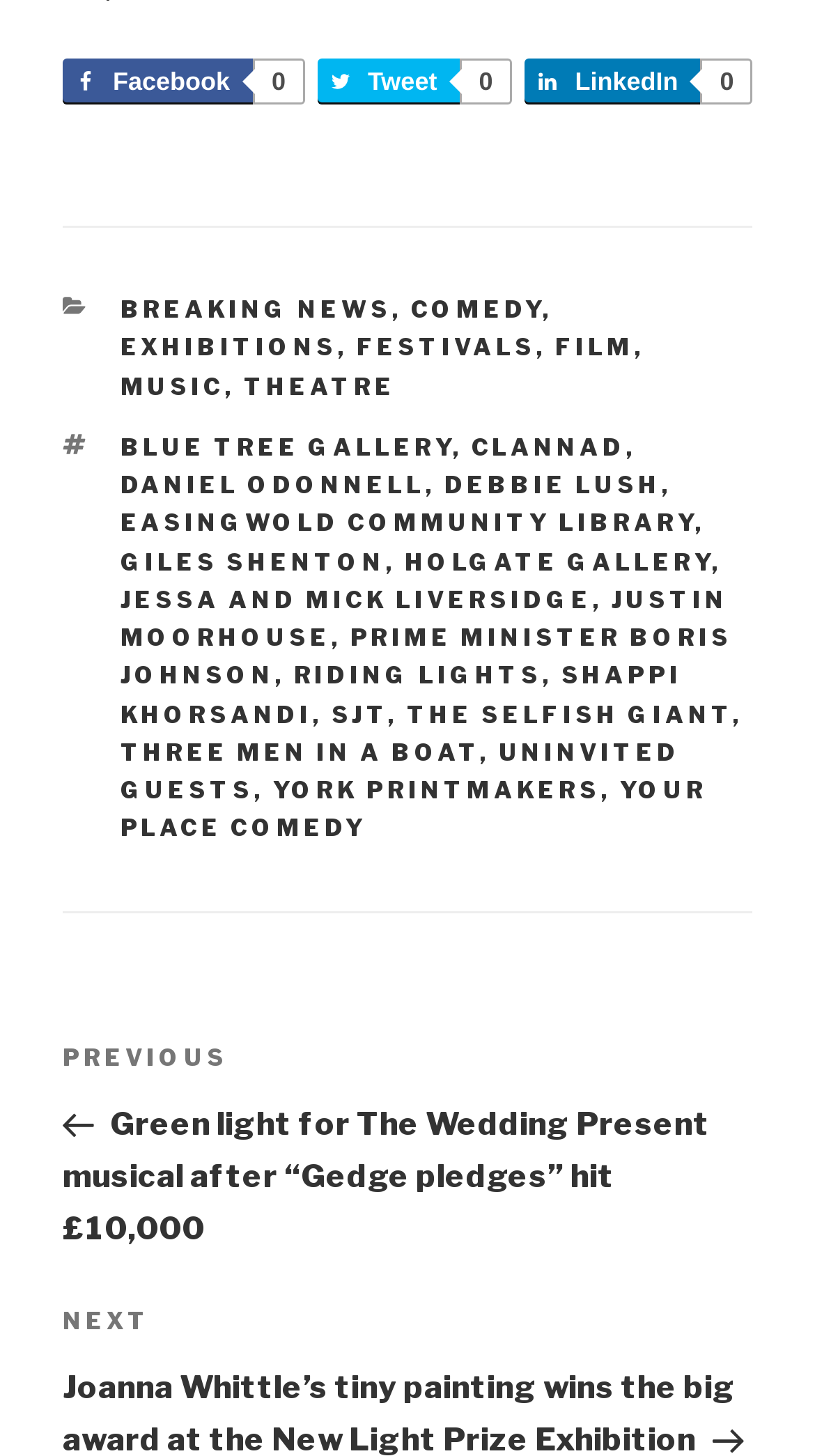Carefully examine the image and provide an in-depth answer to the question: How many links are there in the footer section?

I counted the number of links in the footer section, which include categories and tags, and found that there are 17 links in total.